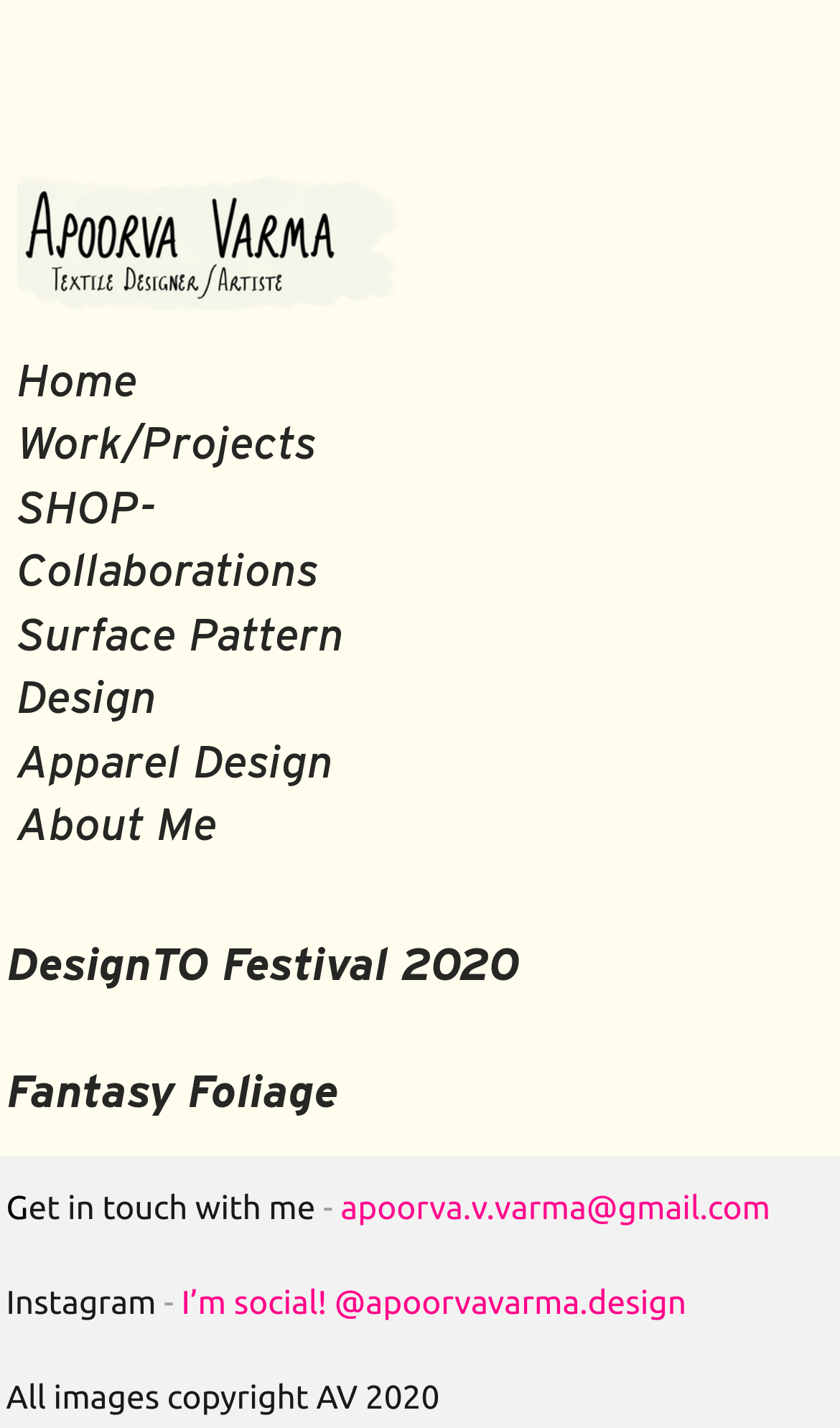Please provide a comprehensive answer to the question based on the screenshot: What is the title of the current project?

The title of the current project is 'DesignTO Festival 2020 Fantasy Foliage', which is a heading located in the middle of the webpage. It is accompanied by a subheading 'Window Installation'.